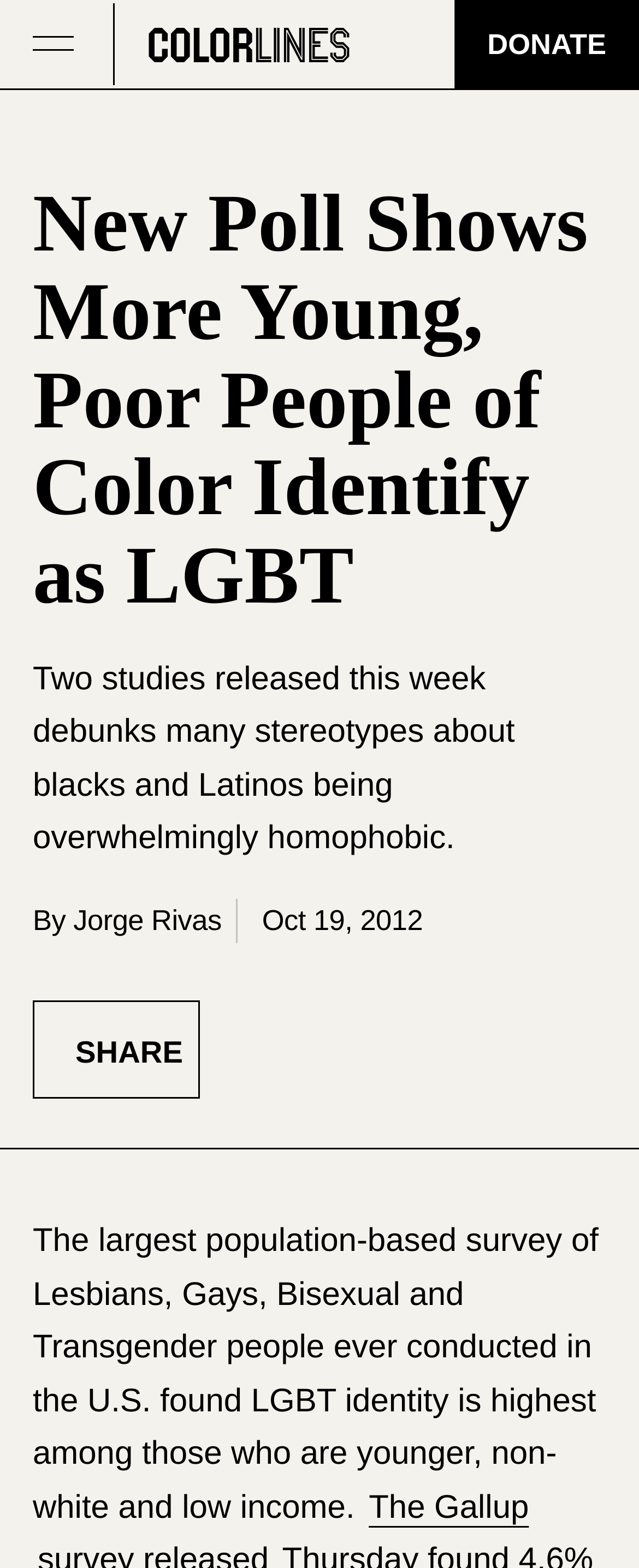Create an elaborate caption for the webpage.

The webpage appears to be an article page from Colorlines, a news website. At the top left, there is a small button. Next to it, on the top left, is a link to the website's homepage, "colorlines". On the top right, there is a "DONATE" link. 

Below the top section, there is a main heading that reads "New Poll Shows More Young, Poor People of Color Identify as LGBT". This heading is centered and takes up most of the width of the page. 

Under the main heading, there is a brief summary of the article, which states that two studies have debunked stereotypes about blacks and Latinos being overwhelmingly homophobic. This summary is positioned on the left side of the page. 

To the right of the summary, there is the author's name, "By Jorge Rivas", and the publication date, "Oct 19, 2012". 

Further down, on the left side, there is a "SHARE" button. Below the summary, the main article begins, which discusses the findings of a large survey on LGBT people in the U.S., highlighting that LGBT identity is highest among younger, non-white, and low-income individuals.